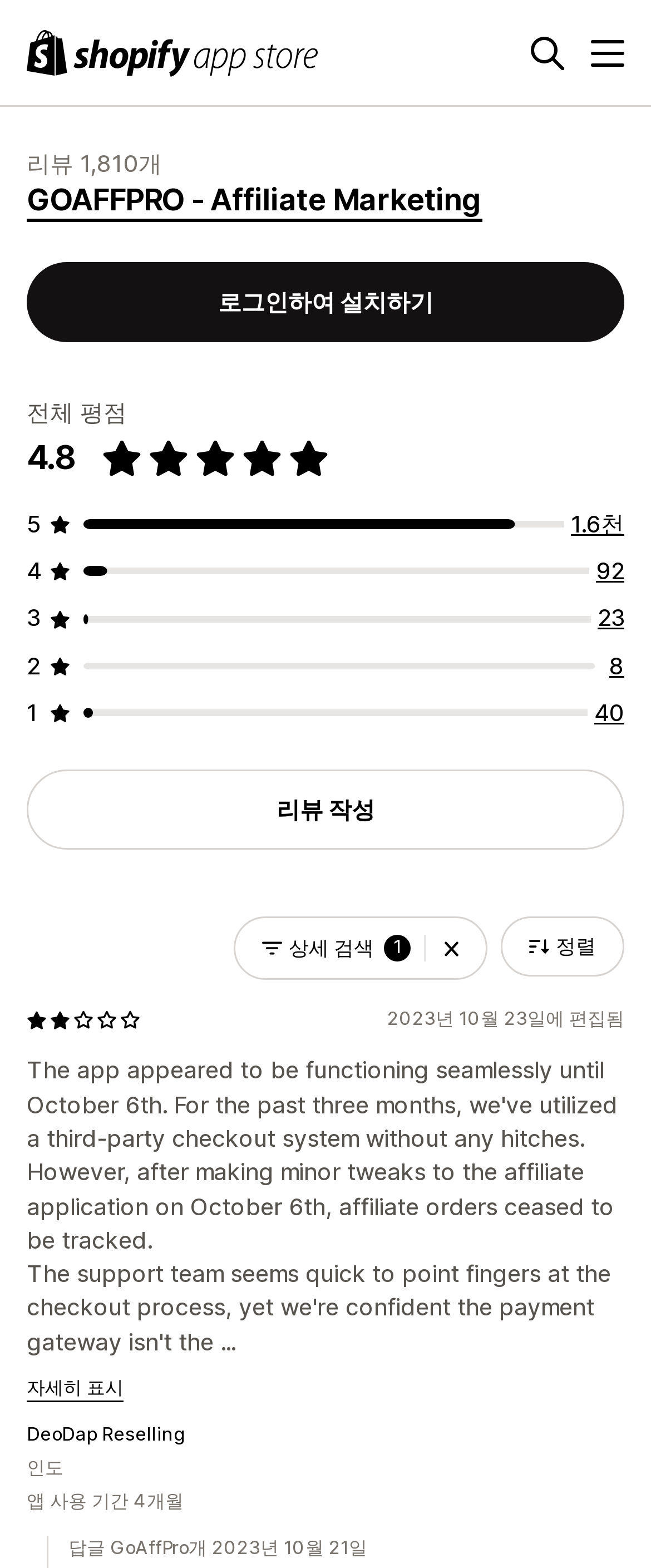What is the country of the reviewer?
Please interpret the details in the image and answer the question thoroughly.

I found the country of the reviewer by looking at the text '인도' which is located near the bottom of the page, indicating the country of the reviewer.